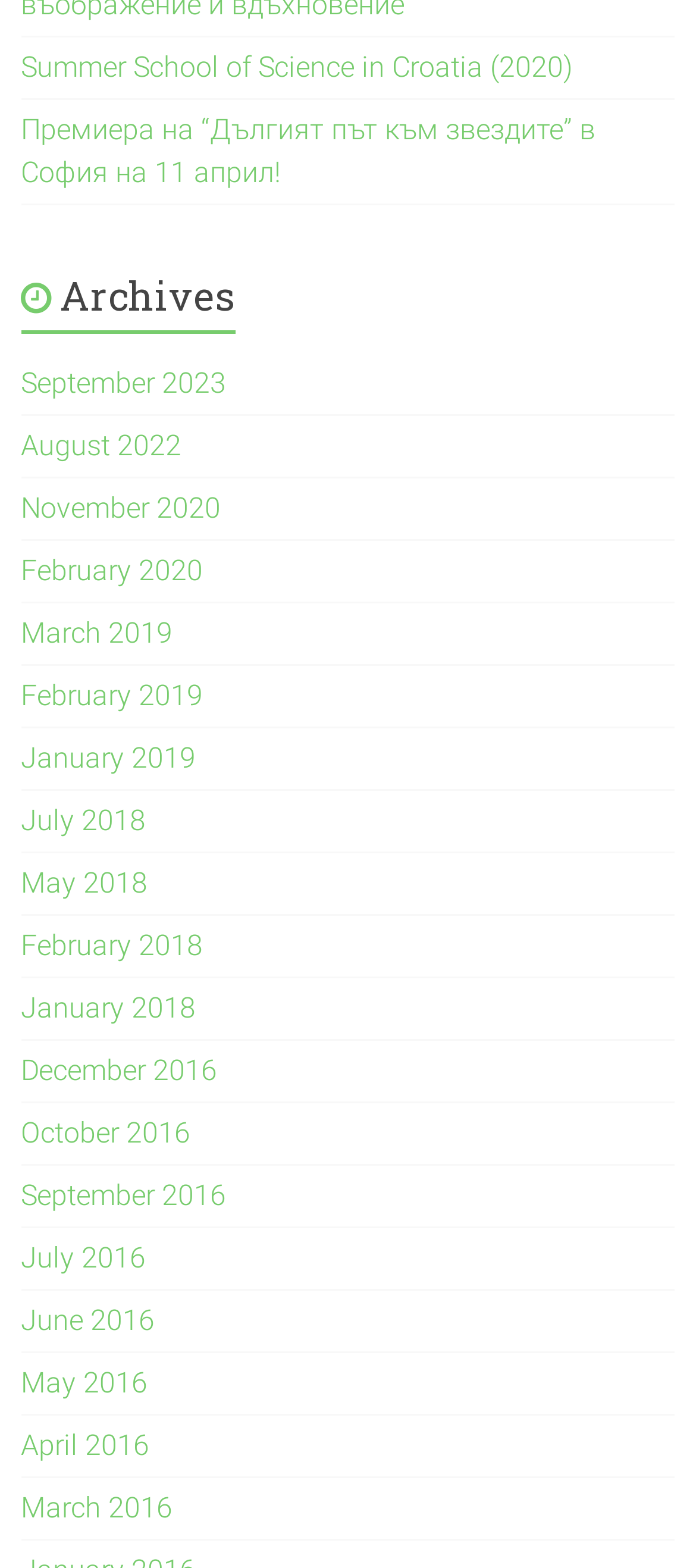How many links are there under the 'Archives' heading?
Make sure to answer the question with a detailed and comprehensive explanation.

I counted the number of links under the 'Archives' heading, starting from 'September 2023' and ending at 'March 2016', and found a total of 24 links.